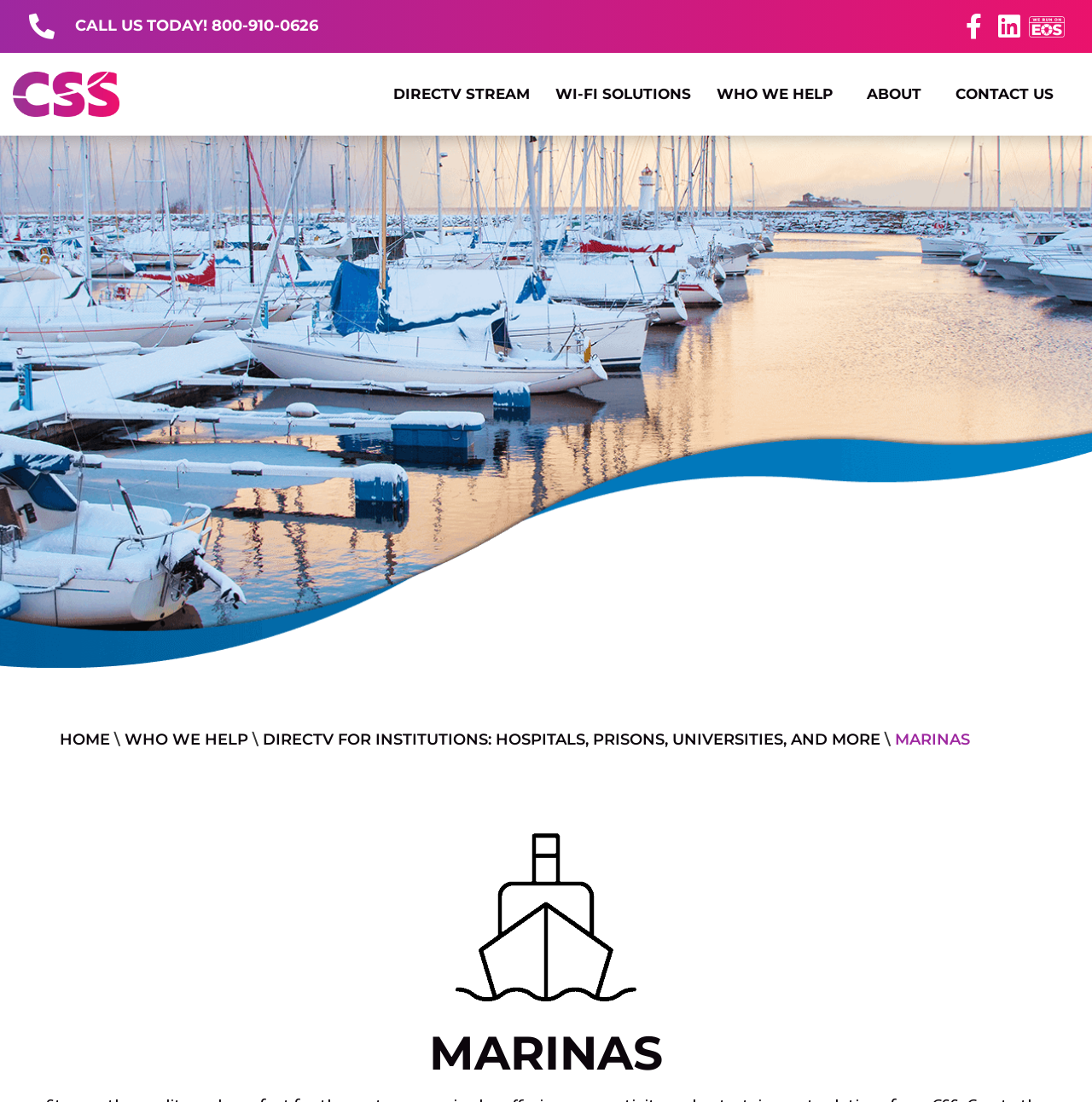Determine the bounding box coordinates of the clickable region to execute the instruction: "Contact us". The coordinates should be four float numbers between 0 and 1, denoted as [left, top, right, bottom].

[0.863, 0.067, 0.977, 0.104]